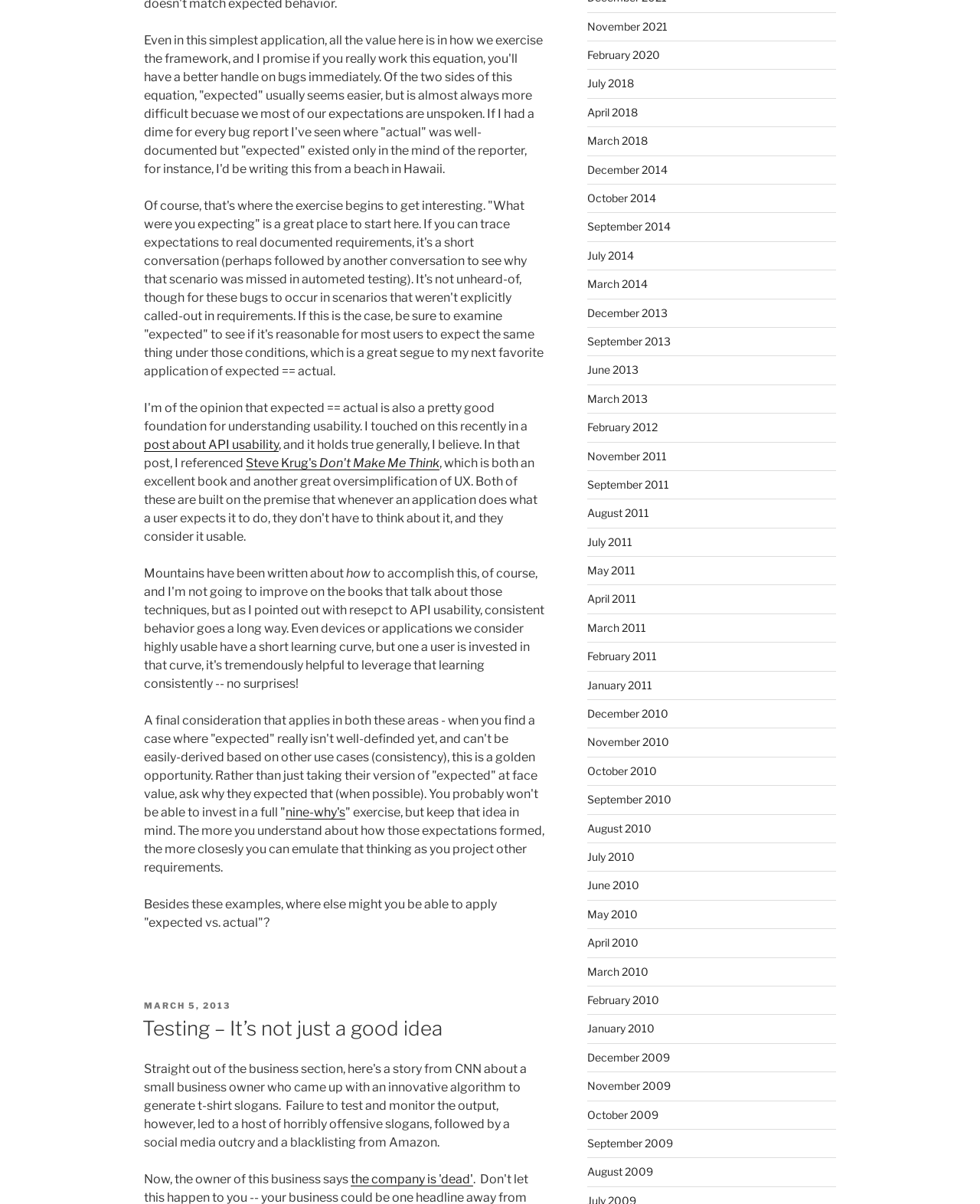Utilize the details in the image to give a detailed response to the question: What is the date of the blog post?

The date of the blog post is March 5, 2013, which is mentioned in the text 'POSTED ON MARCH 5, 2013'.